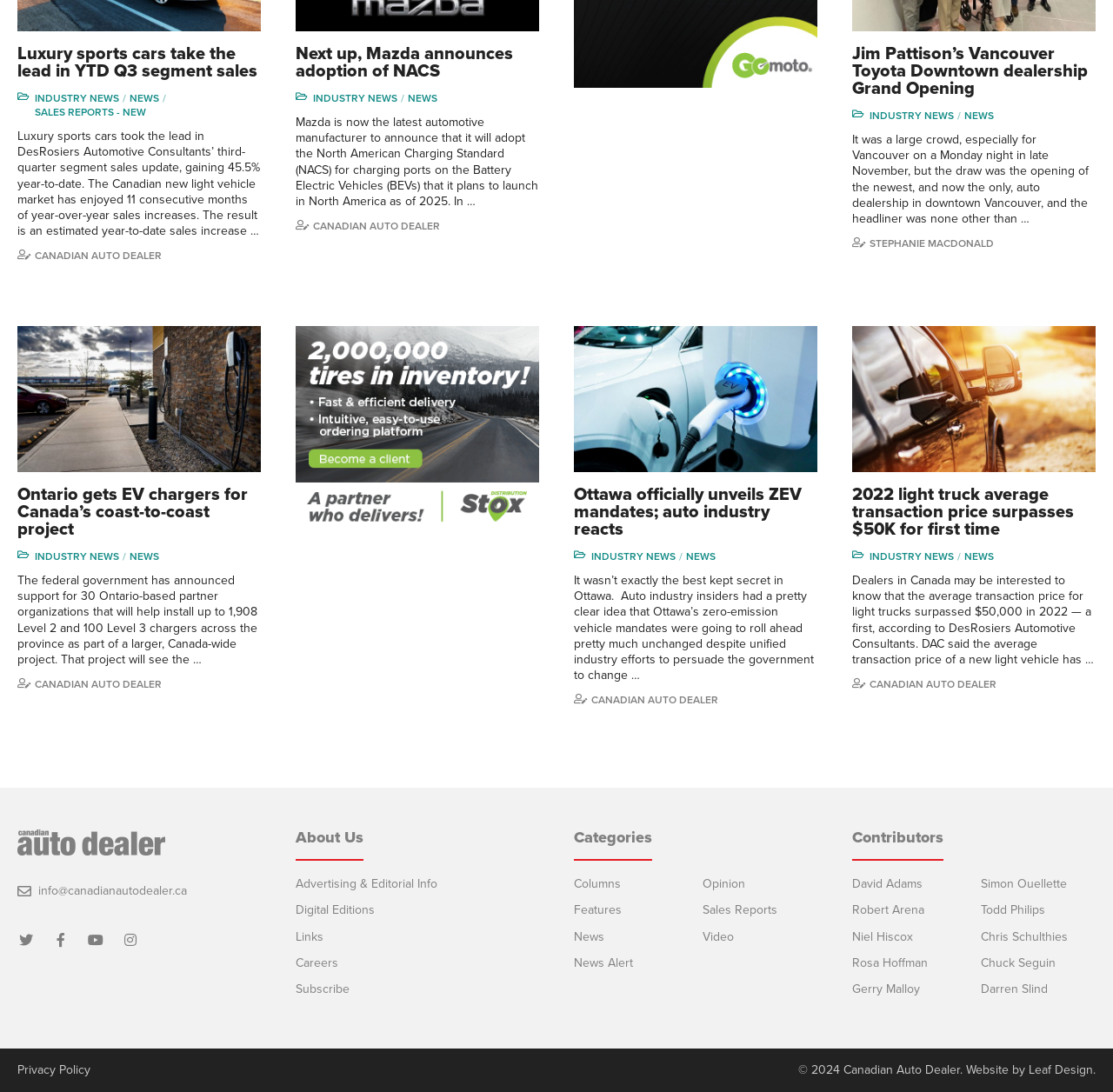Determine the bounding box coordinates of the section to be clicked to follow the instruction: "Learn more about luxury sports cars". The coordinates should be given as four float numbers between 0 and 1, formatted as [left, top, right, bottom].

[0.016, 0.118, 0.234, 0.218]